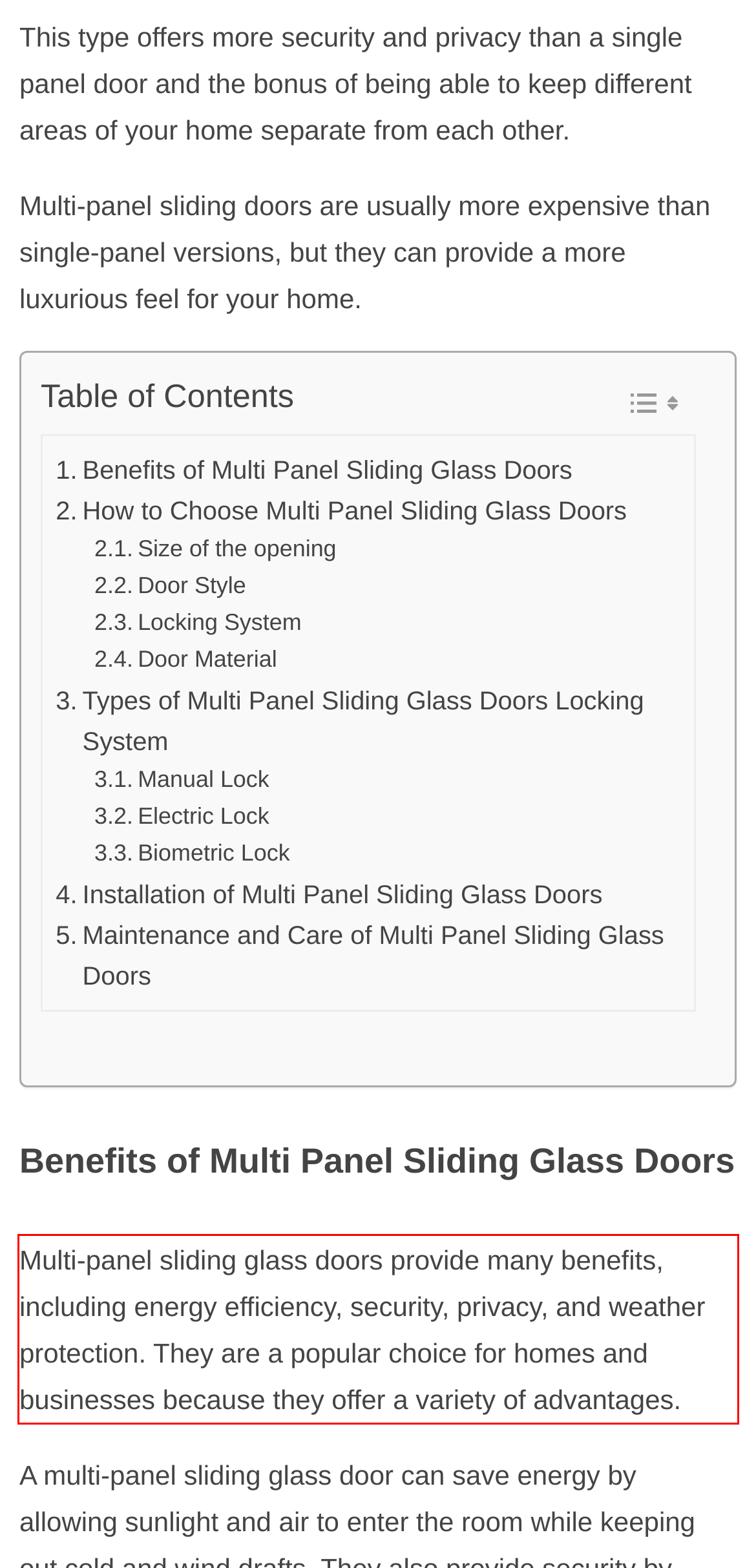Given the screenshot of the webpage, identify the red bounding box, and recognize the text content inside that red bounding box.

Multi-panel sliding glass doors provide many benefits, including energy efficiency, security, privacy, and weather protection. They are a popular choice for homes and businesses because they offer a variety of advantages.